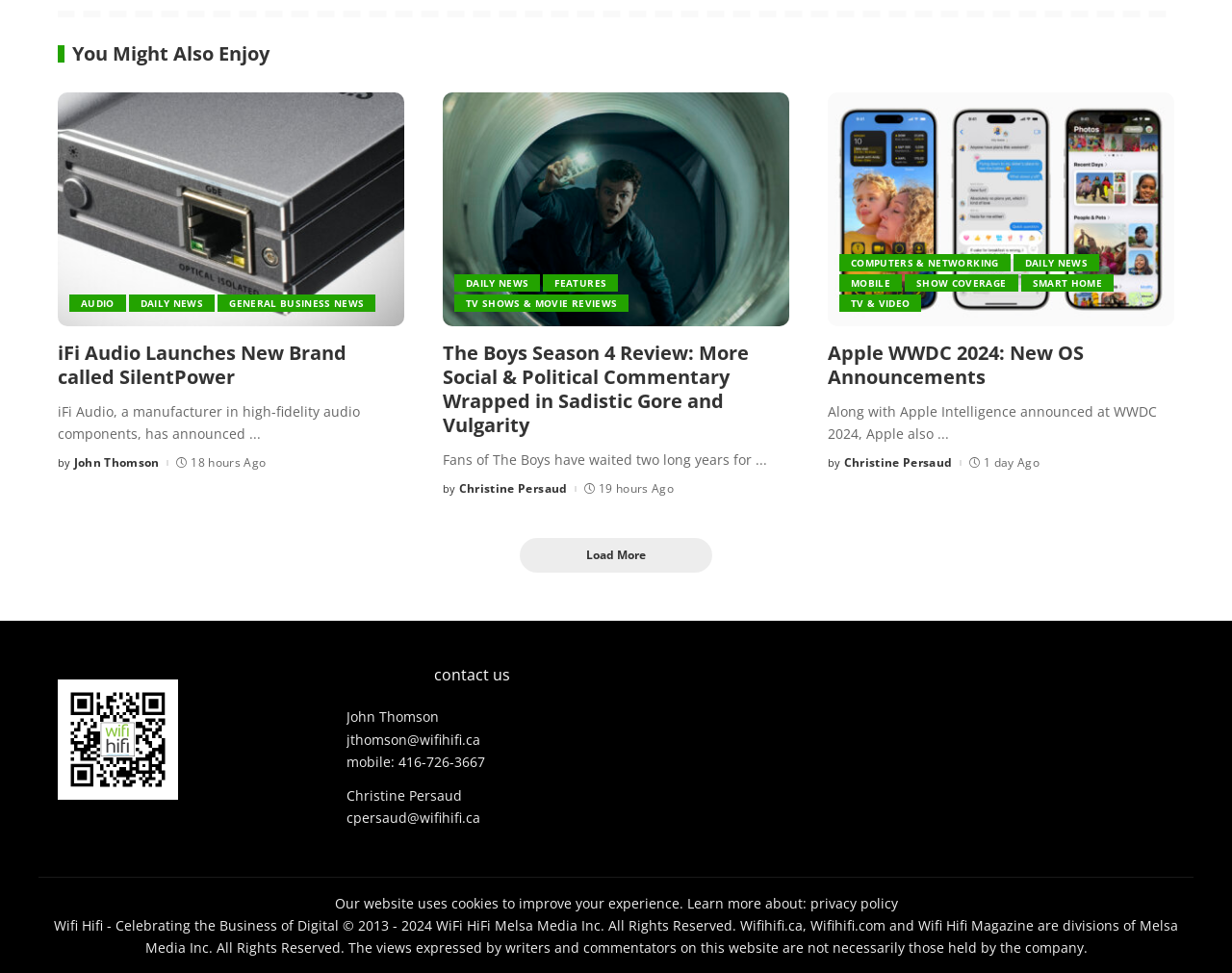Can you pinpoint the bounding box coordinates for the clickable element required for this instruction: "Contact John Thomson"? The coordinates should be four float numbers between 0 and 1, i.e., [left, top, right, bottom].

[0.281, 0.727, 0.356, 0.746]